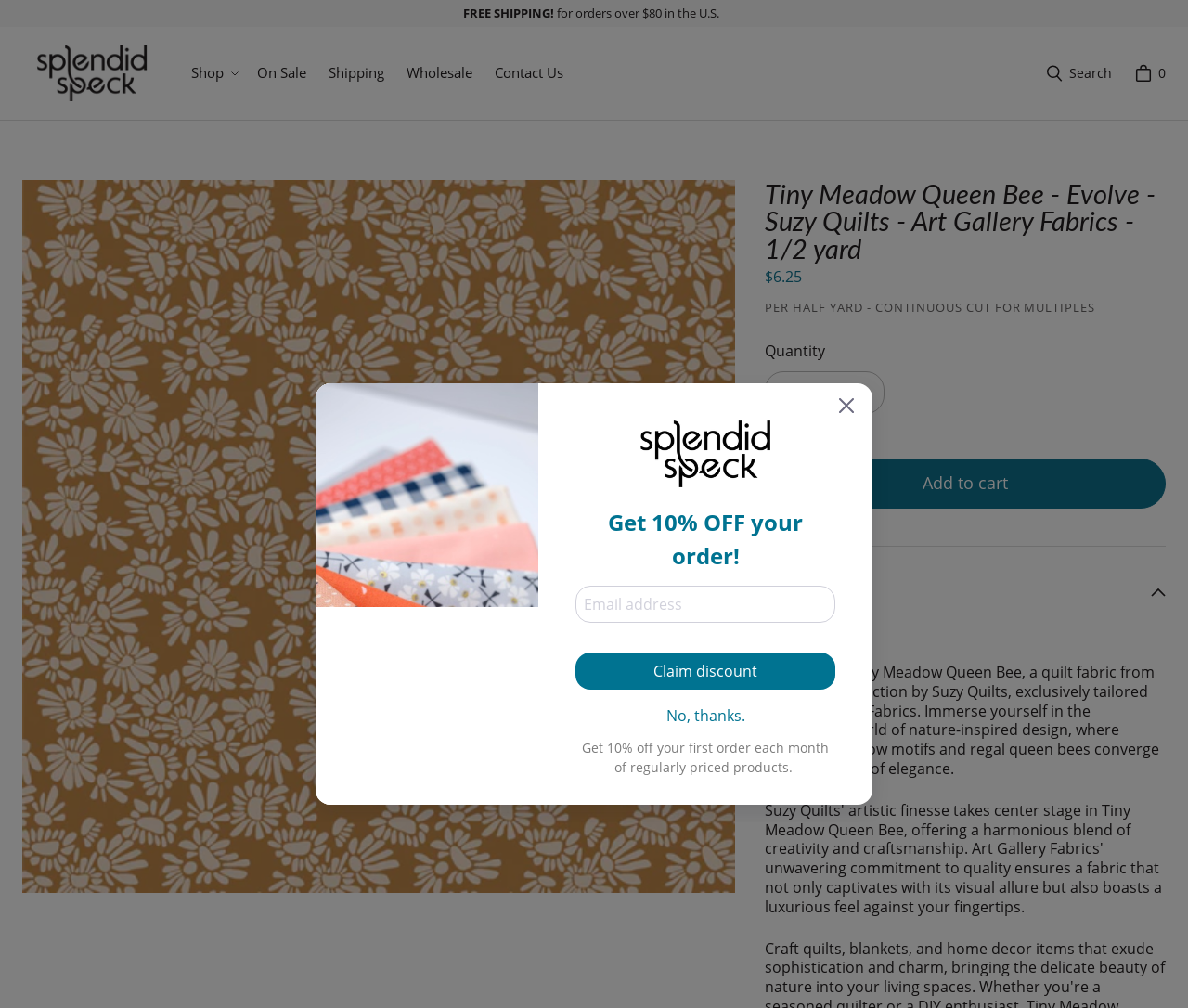Determine the bounding box coordinates for the area that needs to be clicked to fulfill this task: "Search for products". The coordinates must be given as four float numbers between 0 and 1, i.e., [left, top, right, bottom].

[0.87, 0.052, 0.945, 0.093]